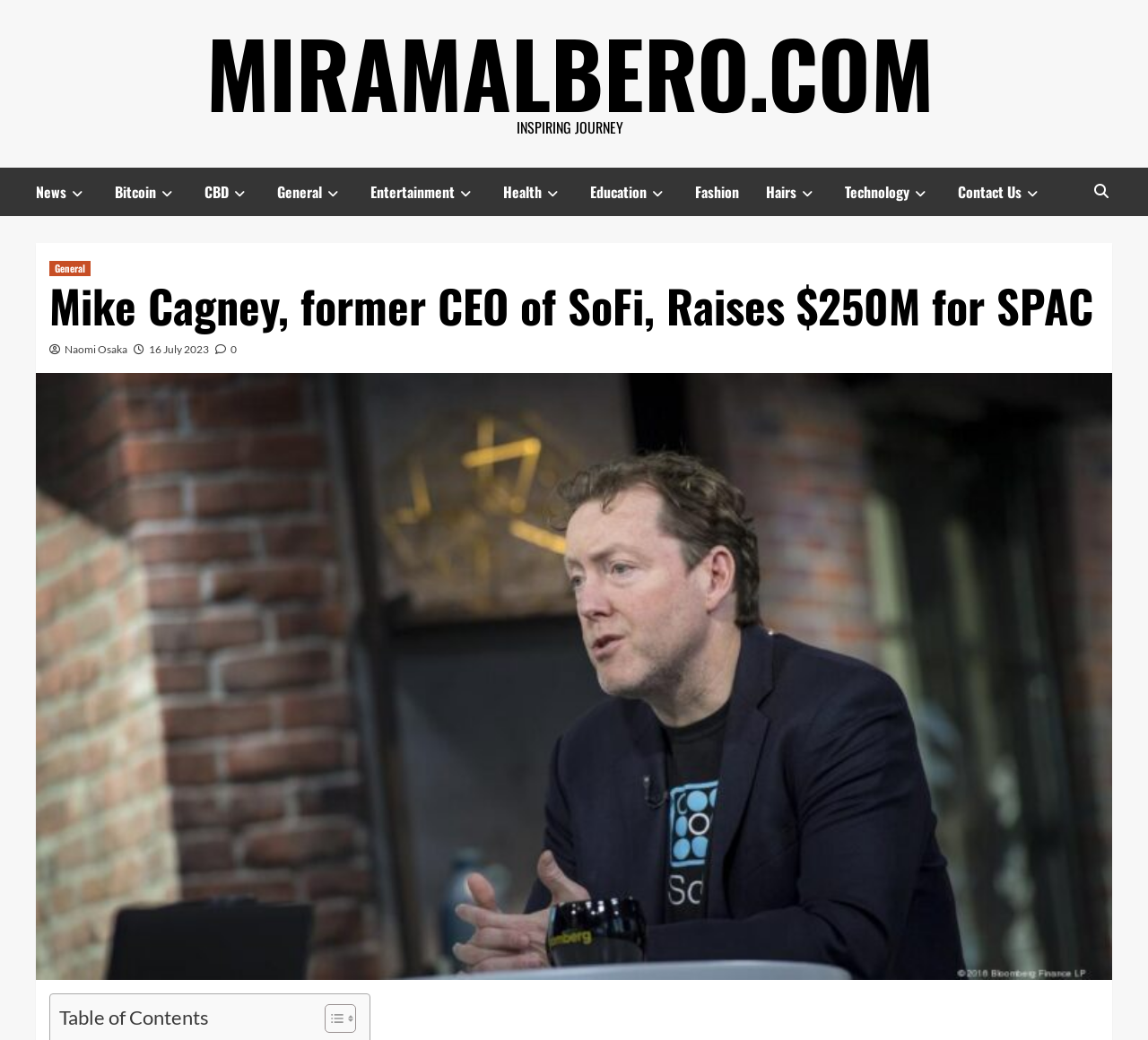Analyze the image and deliver a detailed answer to the question: How many categories are there in the navigation section?

The answer can be found by counting the number of link elements in the navigation section, which are 'News', 'Bitcoin', 'CBD', 'General', 'Entertainment', 'Health', 'Education', 'Fashion', 'Hairs', and 'Technology'.